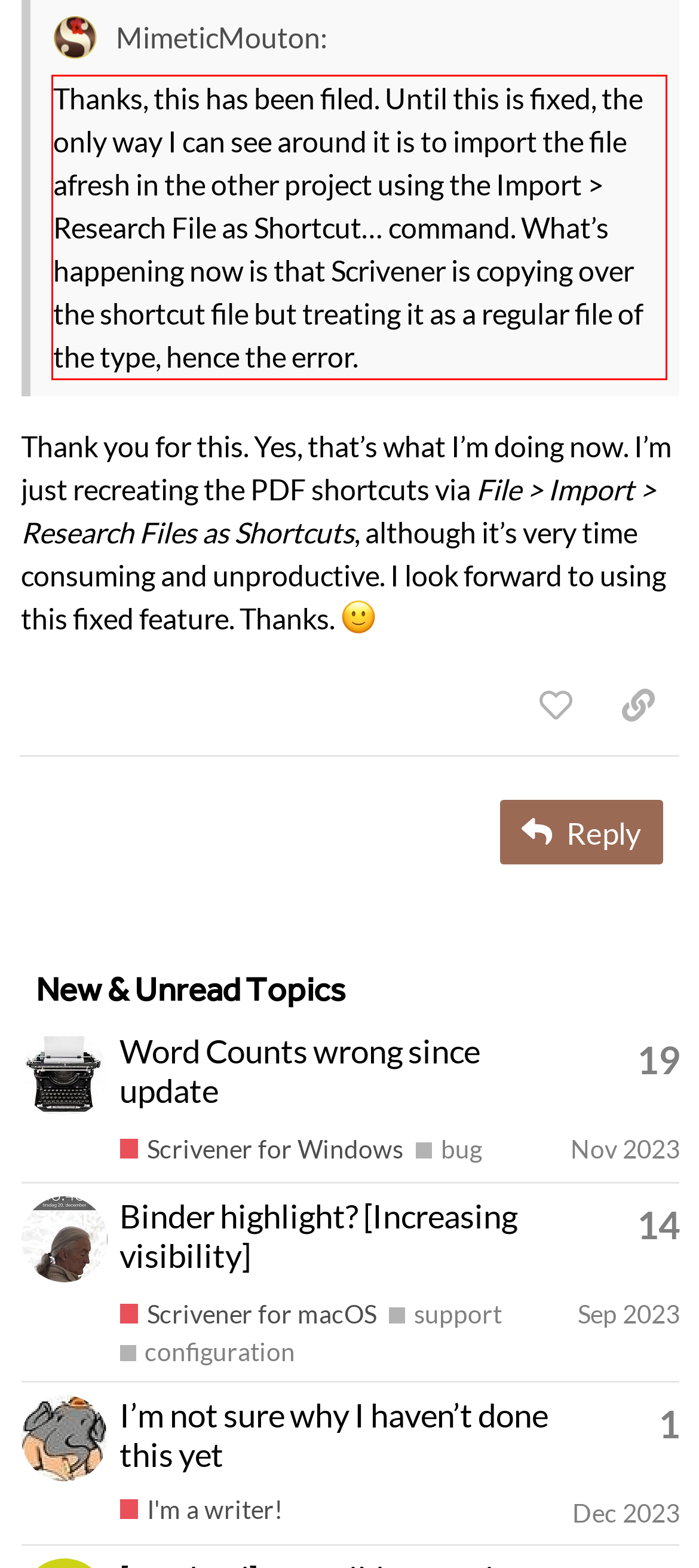Inspect the webpage screenshot that has a red bounding box and use OCR technology to read and display the text inside the red bounding box.

Thanks, this has been filed. Until this is fixed, the only way I can see around it is to import the file afresh in the other project using the Import > Research File as Shortcut… command. What’s happening now is that Scrivener is copying over the shortcut file but treating it as a regular file of the type, hence the error.